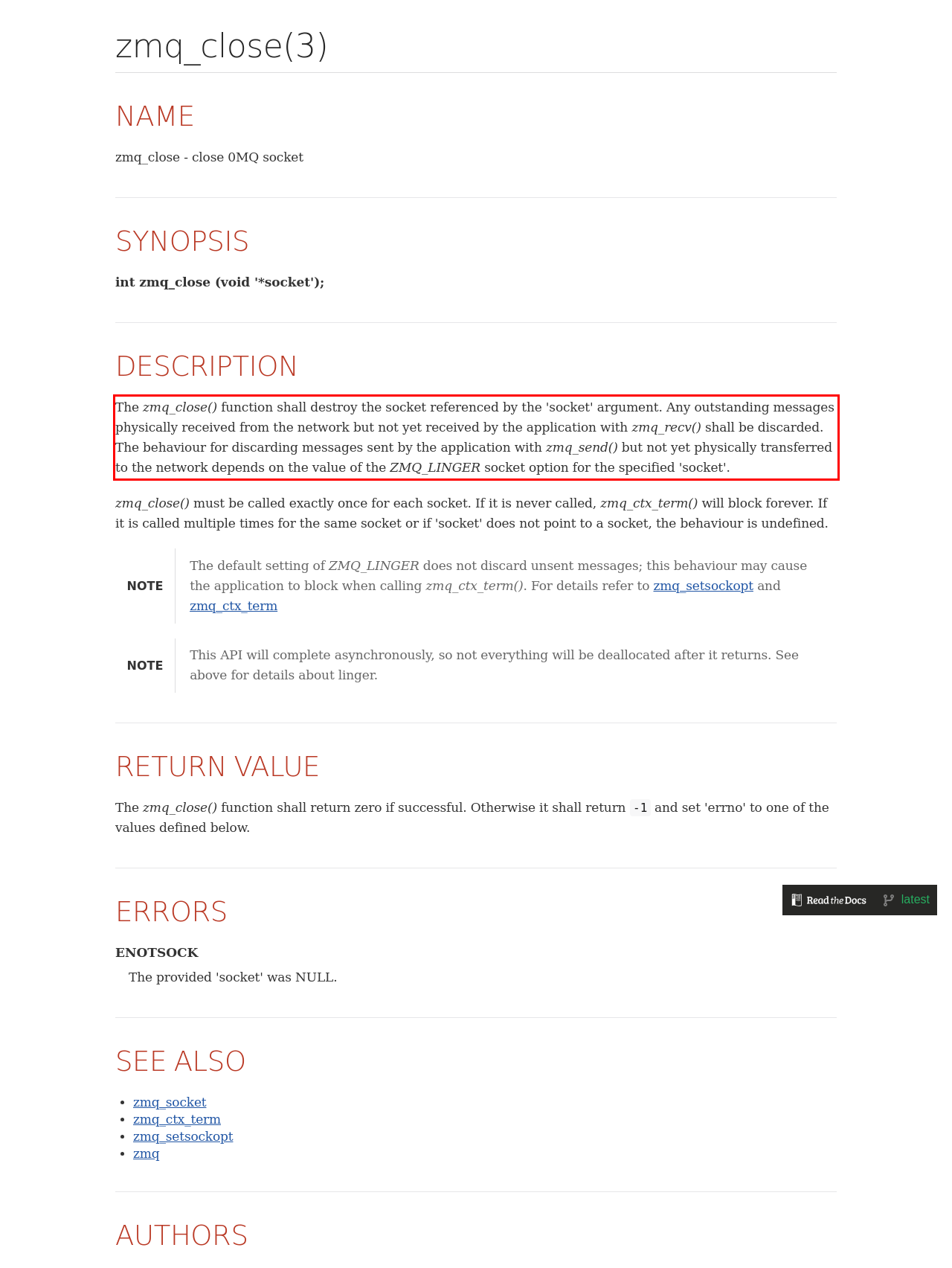Given a screenshot of a webpage containing a red bounding box, perform OCR on the text within this red bounding box and provide the text content.

The zmq_close() function shall destroy the socket referenced by the 'socket' argument. Any outstanding messages physically received from the network but not yet received by the application with zmq_recv() shall be discarded. The behaviour for discarding messages sent by the application with zmq_send() but not yet physically transferred to the network depends on the value of the ZMQ_LINGER socket option for the specified 'socket'.